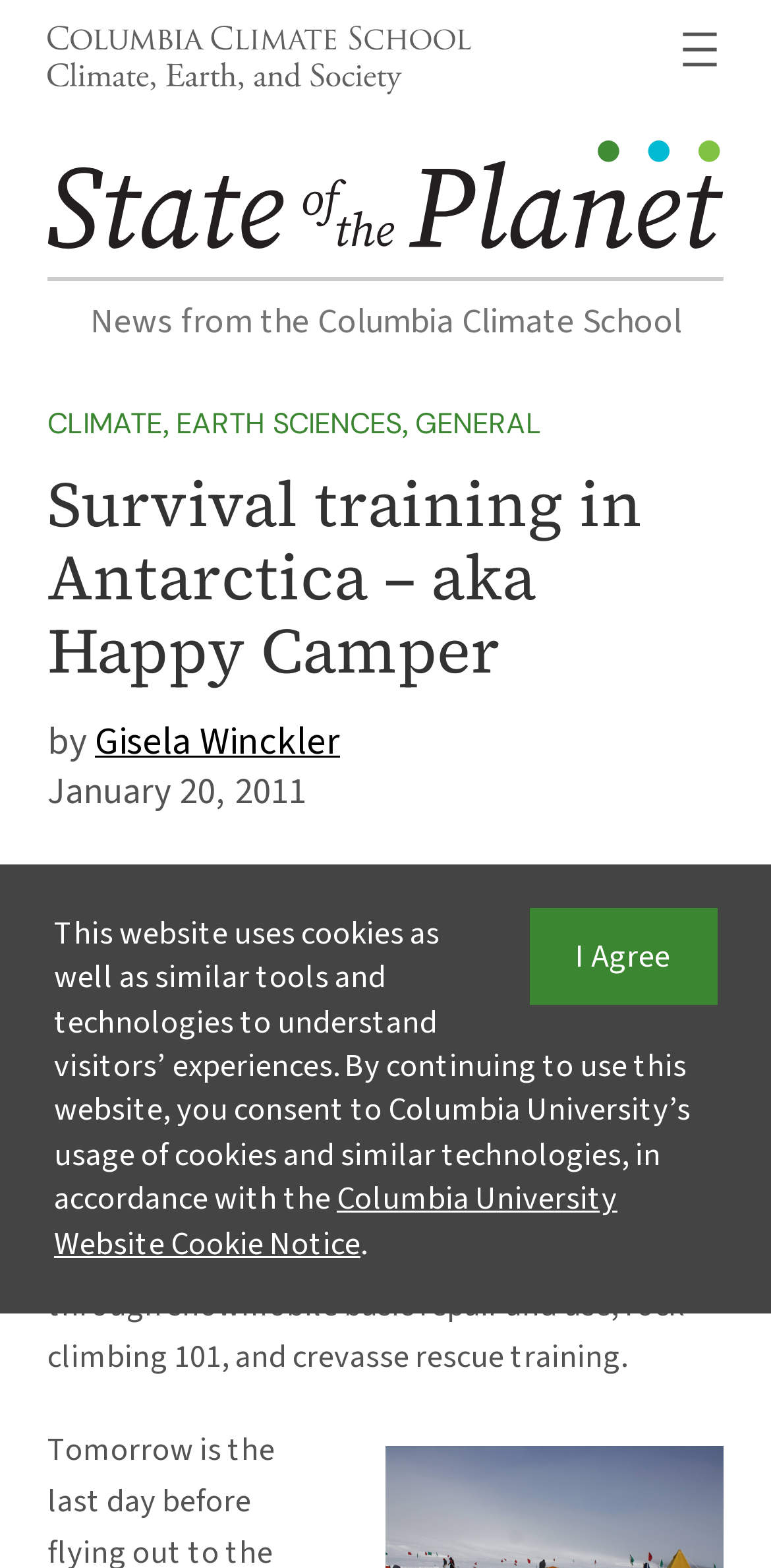Could you find the bounding box coordinates of the clickable area to complete this instruction: "View the State of the Planet webpage"?

[0.062, 0.09, 0.938, 0.169]